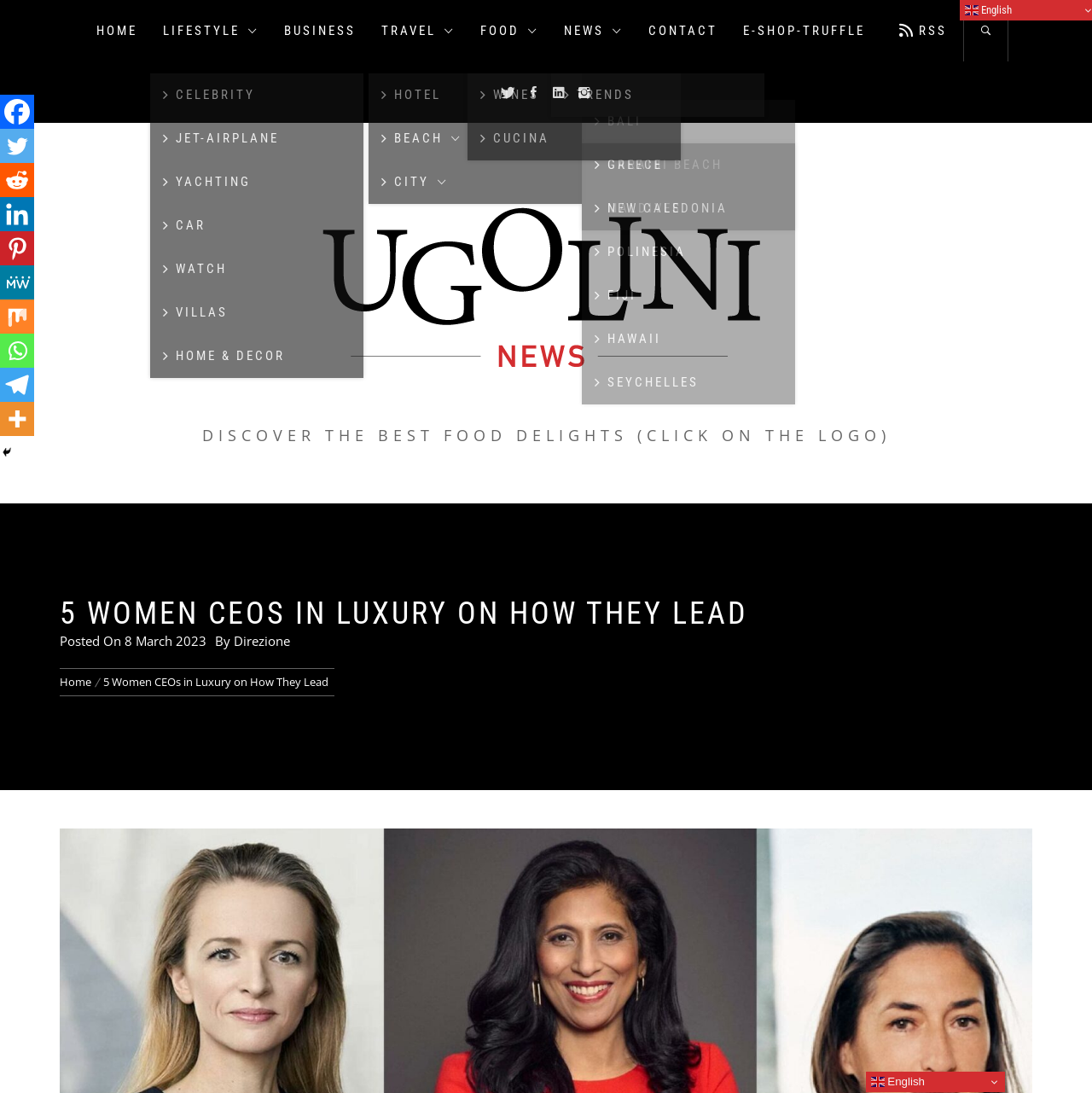How many social media links are there on the webpage?
Please answer the question with a single word or phrase, referencing the image.

10